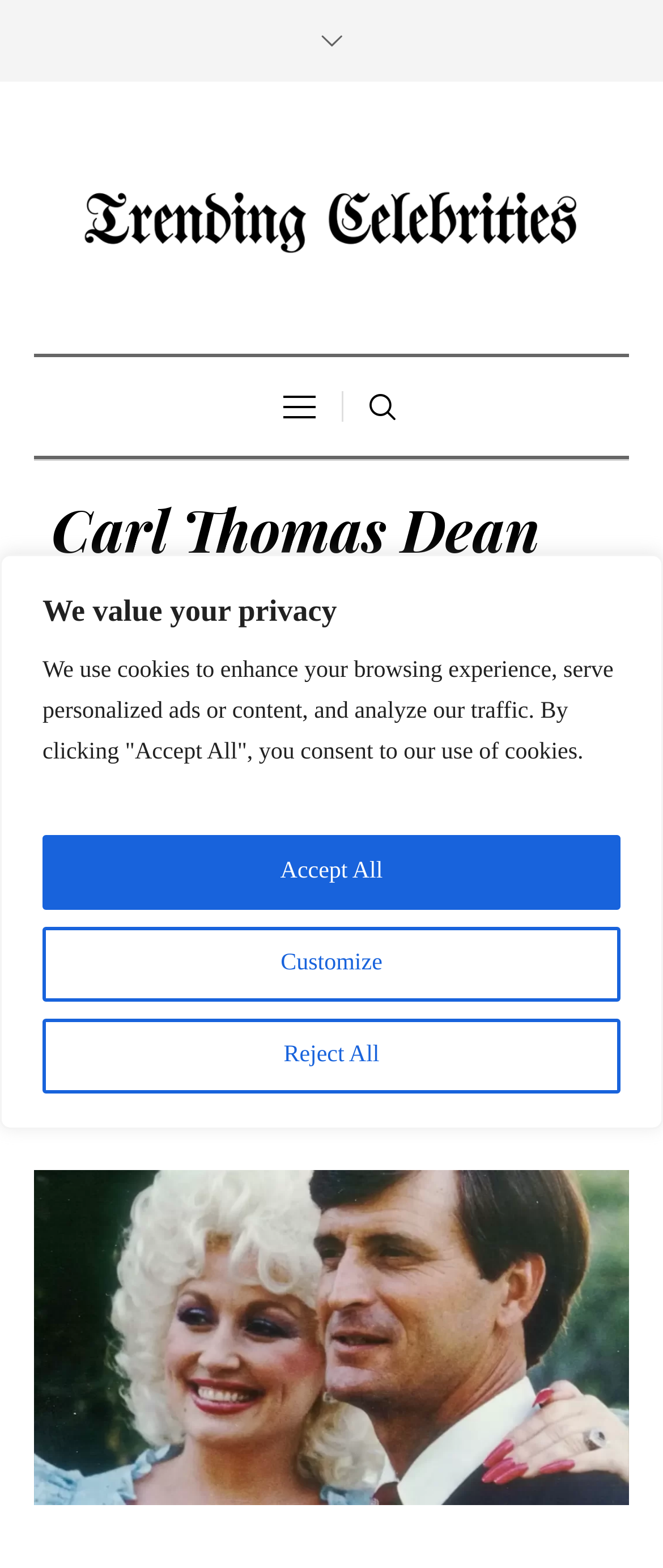Locate the primary headline on the webpage and provide its text.

Carl Thomas Dean Net Worth, Age, Height, Wife, Bio